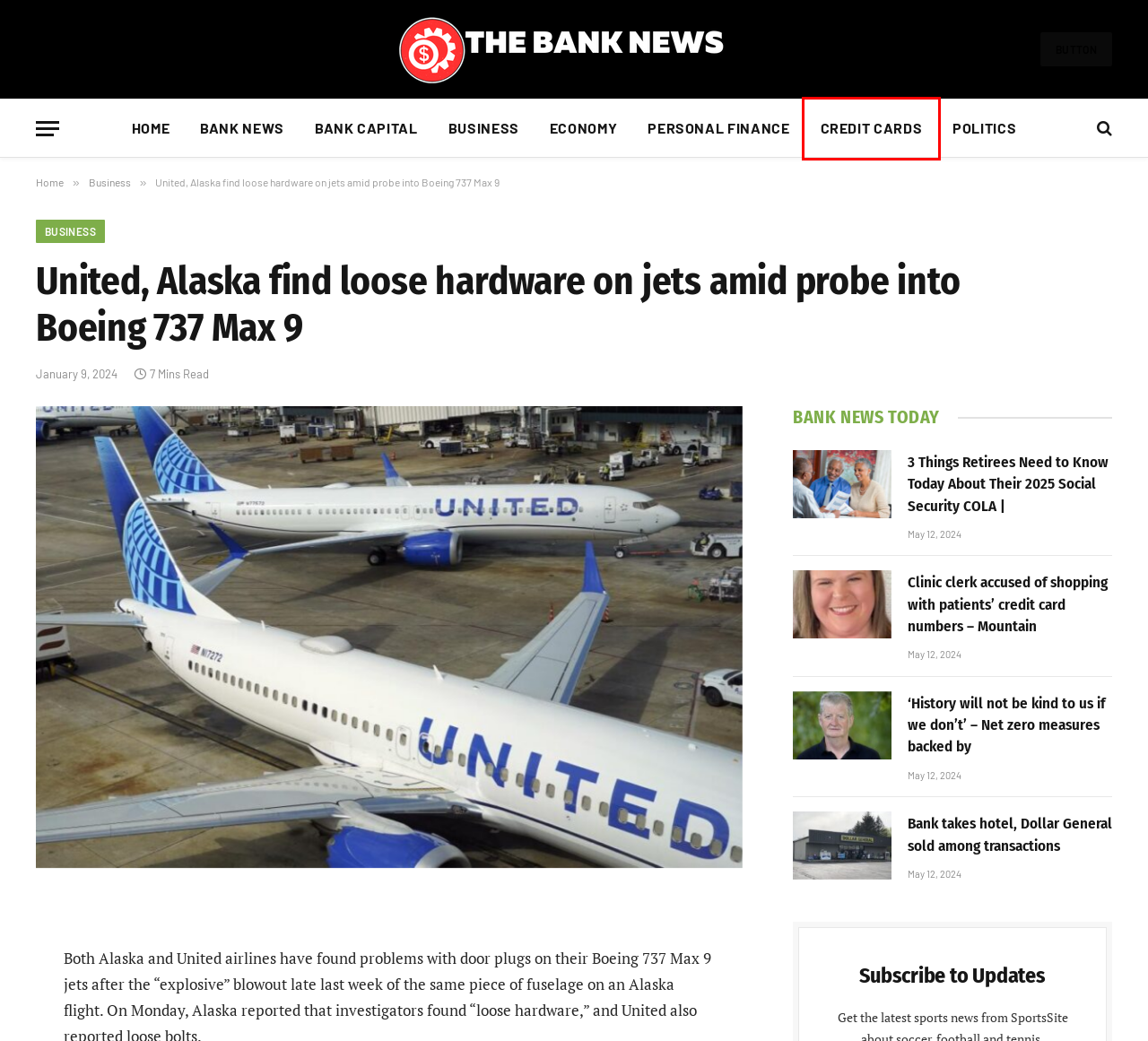With the provided webpage screenshot containing a red bounding box around a UI element, determine which description best matches the new webpage that appears after clicking the selected element. The choices are:
A. ‘History will not be kind to us if we don’t’ – Net zero measures backed by – The Bank News
B. Economy – The Bank News
C. Politics – The Bank News
D. Clinic clerk accused of shopping with patients’ credit card numbers – Mountain – The Bank News
E. Personal Finance – The Bank News
F. Bank Capital – The Bank News
G. Credit Cards – The Bank News
H. Bank News – The Bank News

G